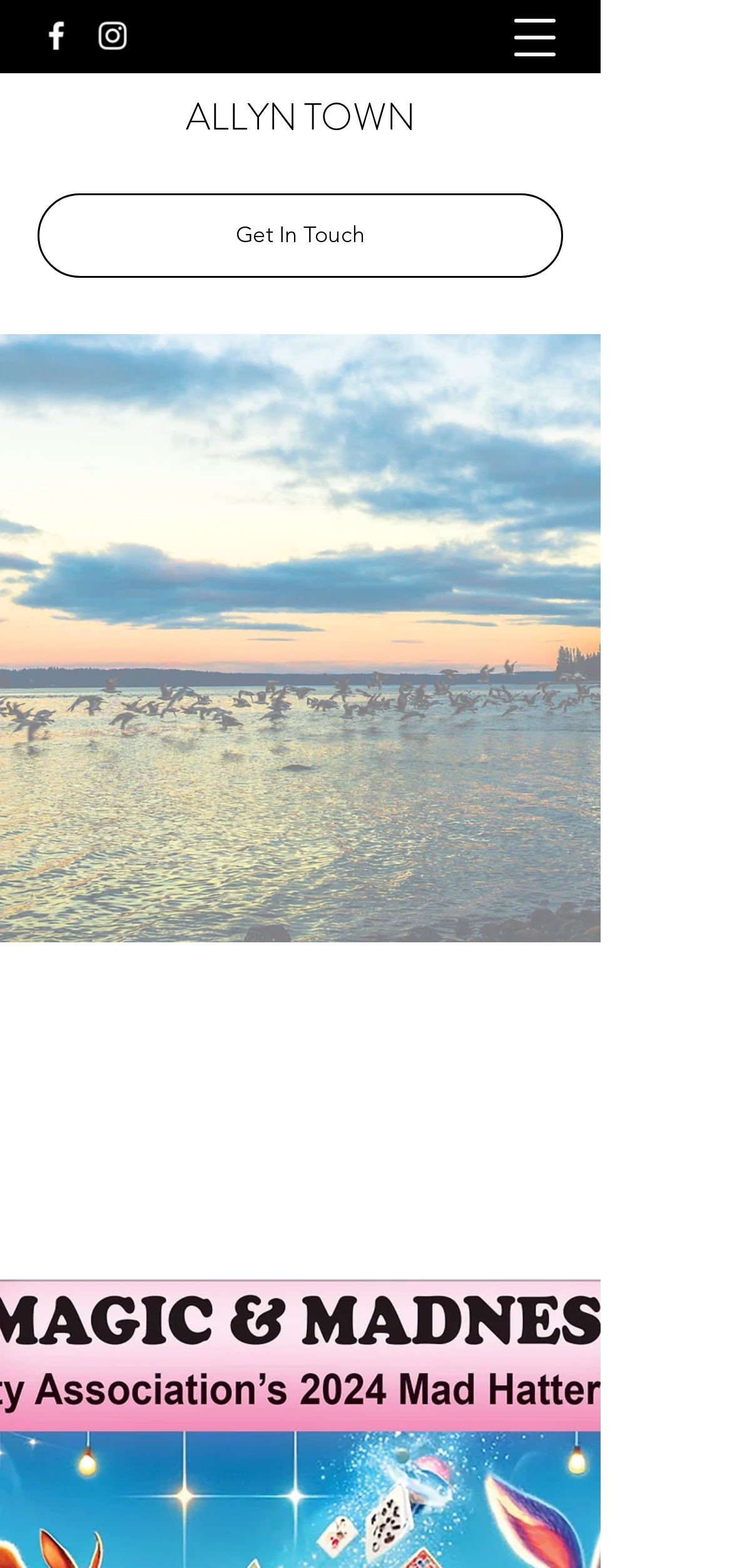Please determine the bounding box coordinates for the UI element described here. Use the format (top-left x, top-left y, bottom-right x, bottom-right y) with values bounded between 0 and 1: A

[0.254, 0.057, 0.287, 0.092]